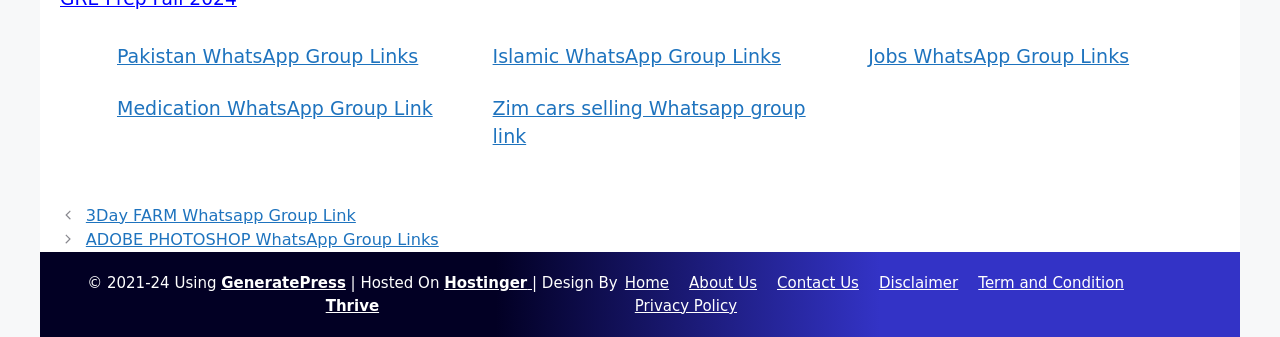Pinpoint the bounding box coordinates of the element to be clicked to execute the instruction: "Check Disclaimer".

[0.687, 0.814, 0.749, 0.867]